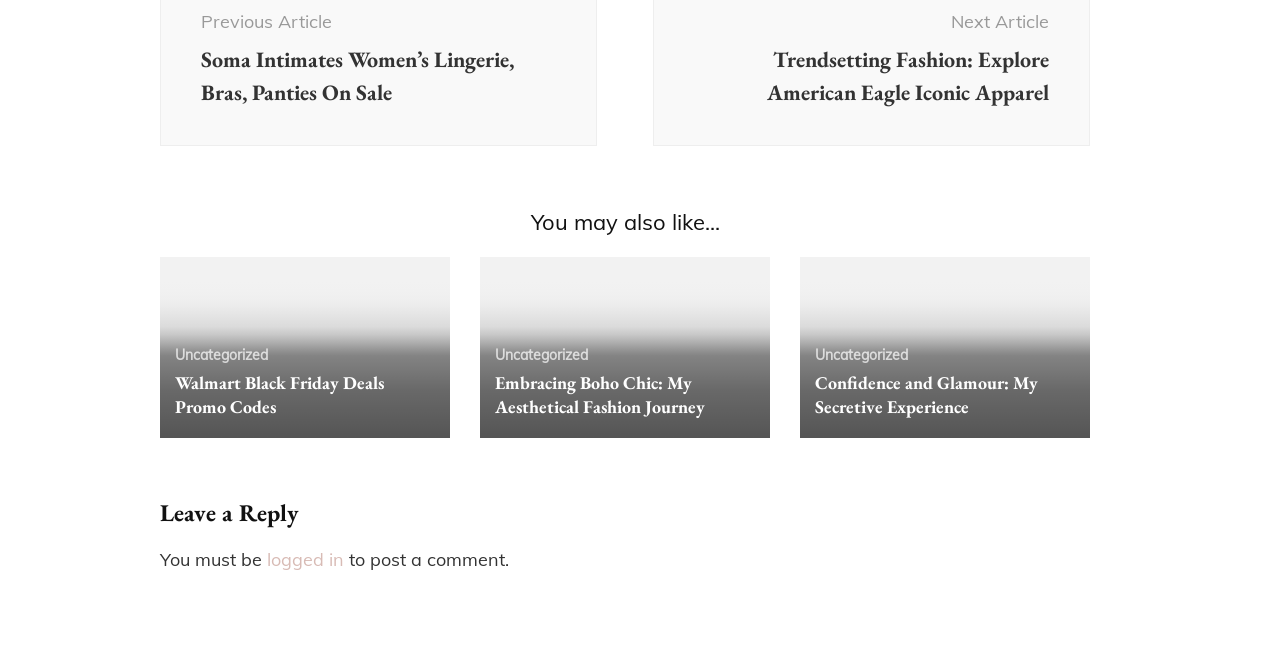Please identify the bounding box coordinates of the element that needs to be clicked to perform the following instruction: "Click on the 'Walmart Black Friday Deals Promo Codes' link".

[0.137, 0.571, 0.3, 0.643]